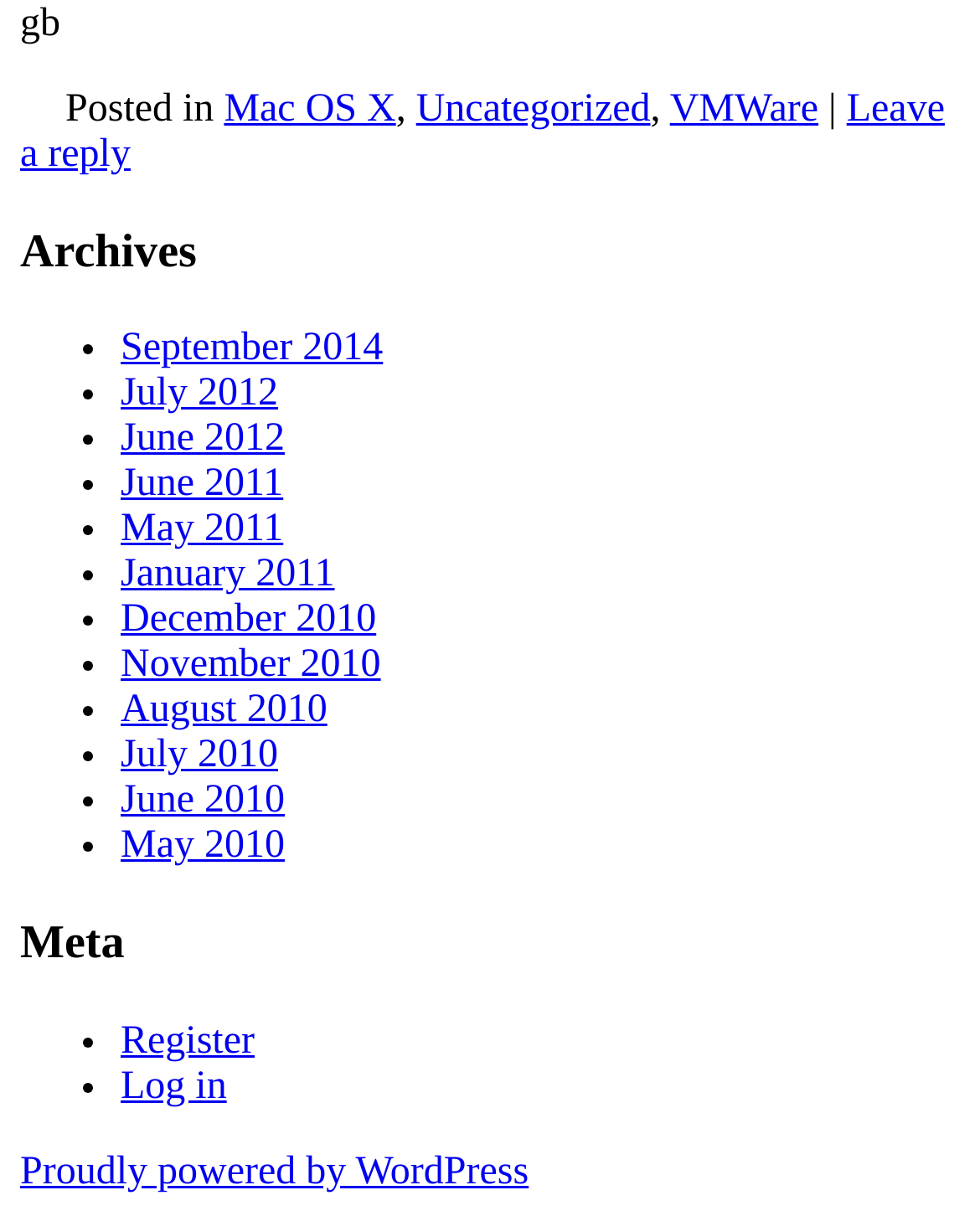Kindly provide the bounding box coordinates of the section you need to click on to fulfill the given instruction: "Check the website's Meta section".

[0.021, 0.754, 0.979, 0.8]